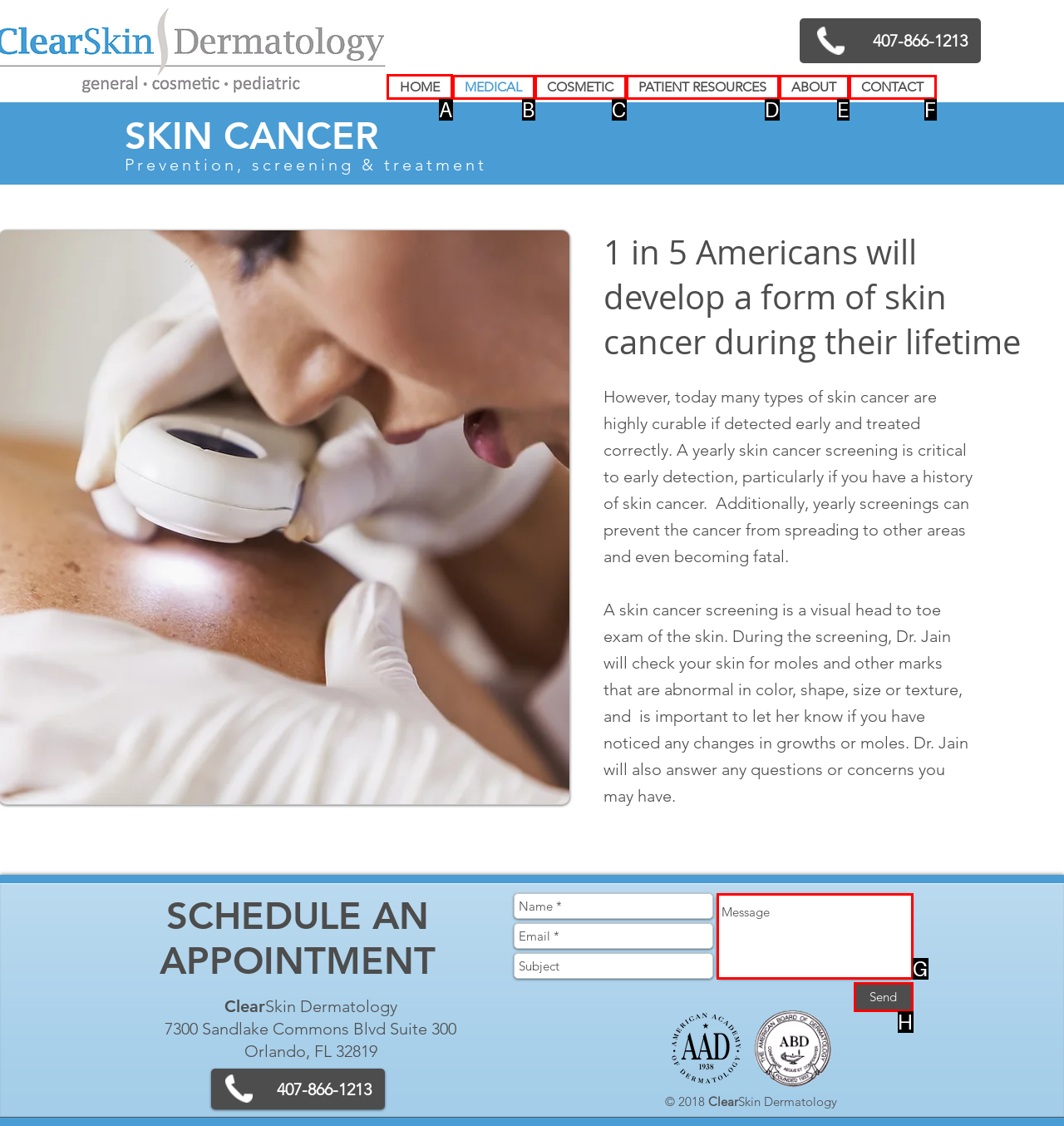Identify which lettered option completes the task: Click the 'HOME' link. Provide the letter of the correct choice.

A